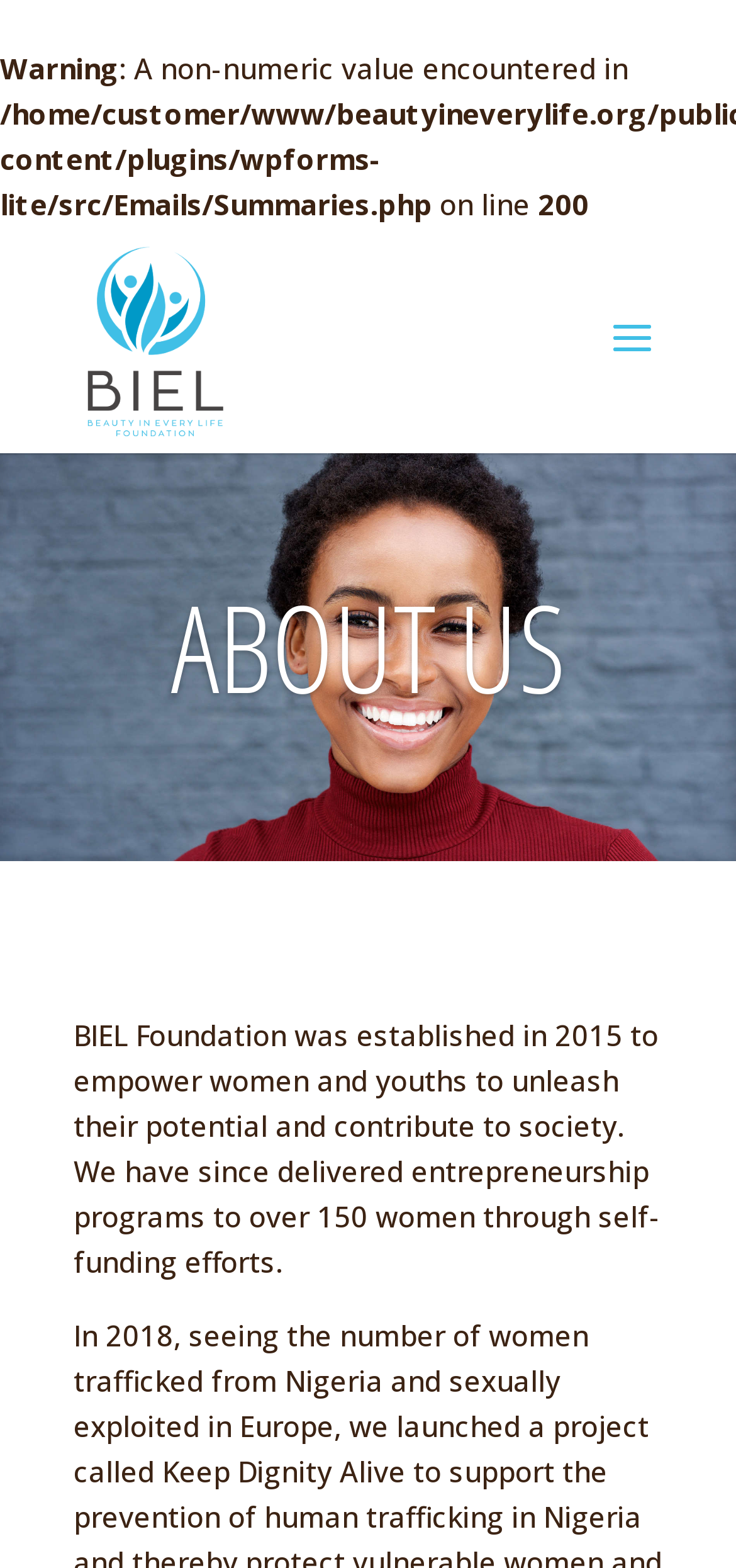Identify the bounding box coordinates for the UI element described as follows: "alt="BIEL"". Ensure the coordinates are four float numbers between 0 and 1, formatted as [left, top, right, bottom].

[0.108, 0.202, 0.317, 0.226]